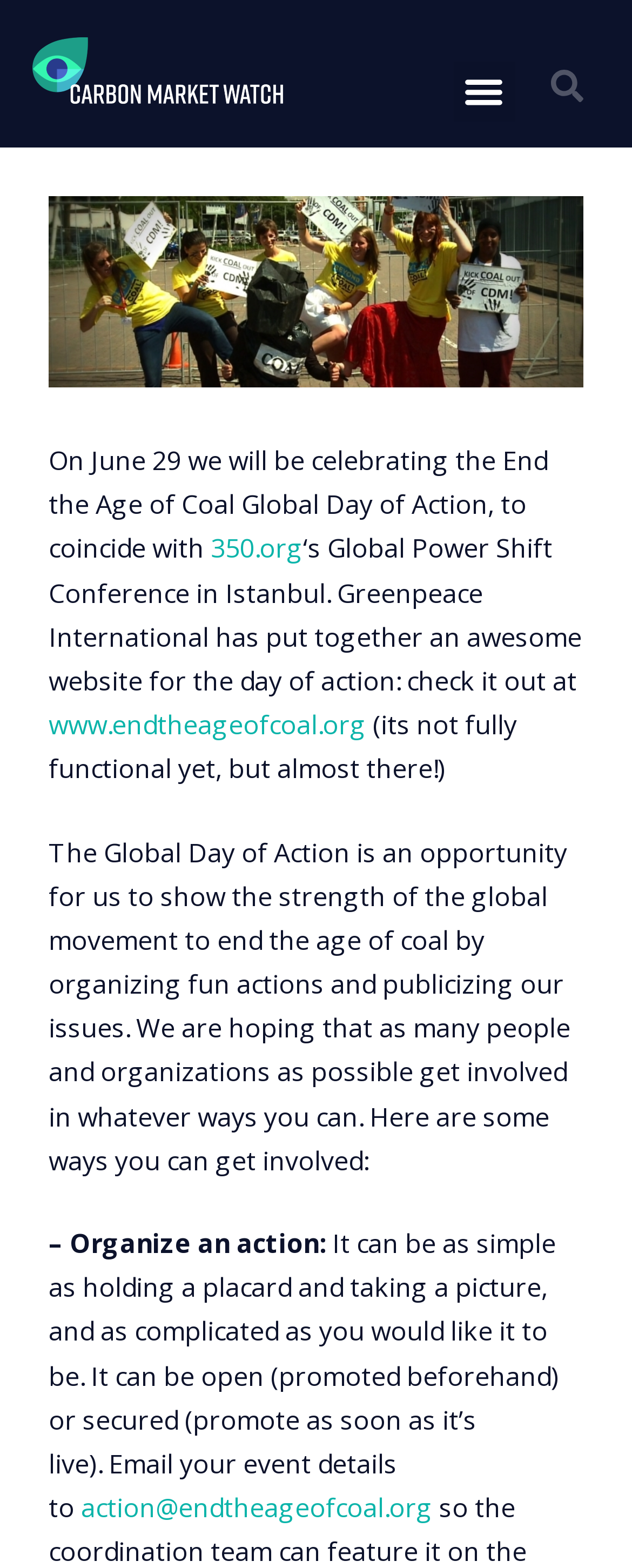Using floating point numbers between 0 and 1, provide the bounding box coordinates in the format (top-left x, top-left y, bottom-right x, bottom-right y). Locate the UI element described here: May 20, 2010

None